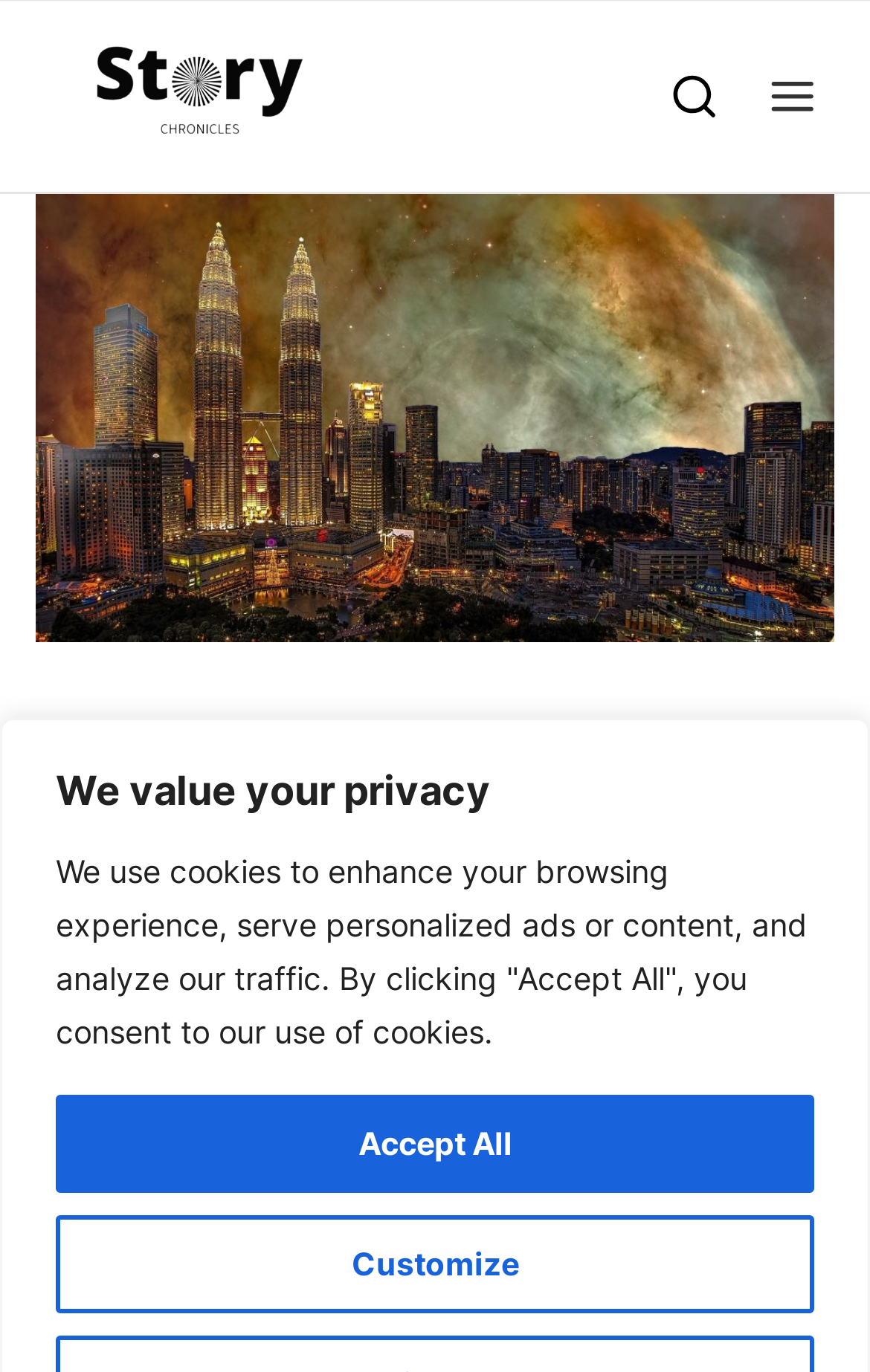What is the name of the story chronicles?
Please give a detailed and elaborate answer to the question.

I found the answer by looking at the heading element with the text 'Story Chronicles' and its corresponding image, which has the same text. Below this element, I found another heading element with the text 'Malayan Independence', which suggests that this is the name of the story chronicles.